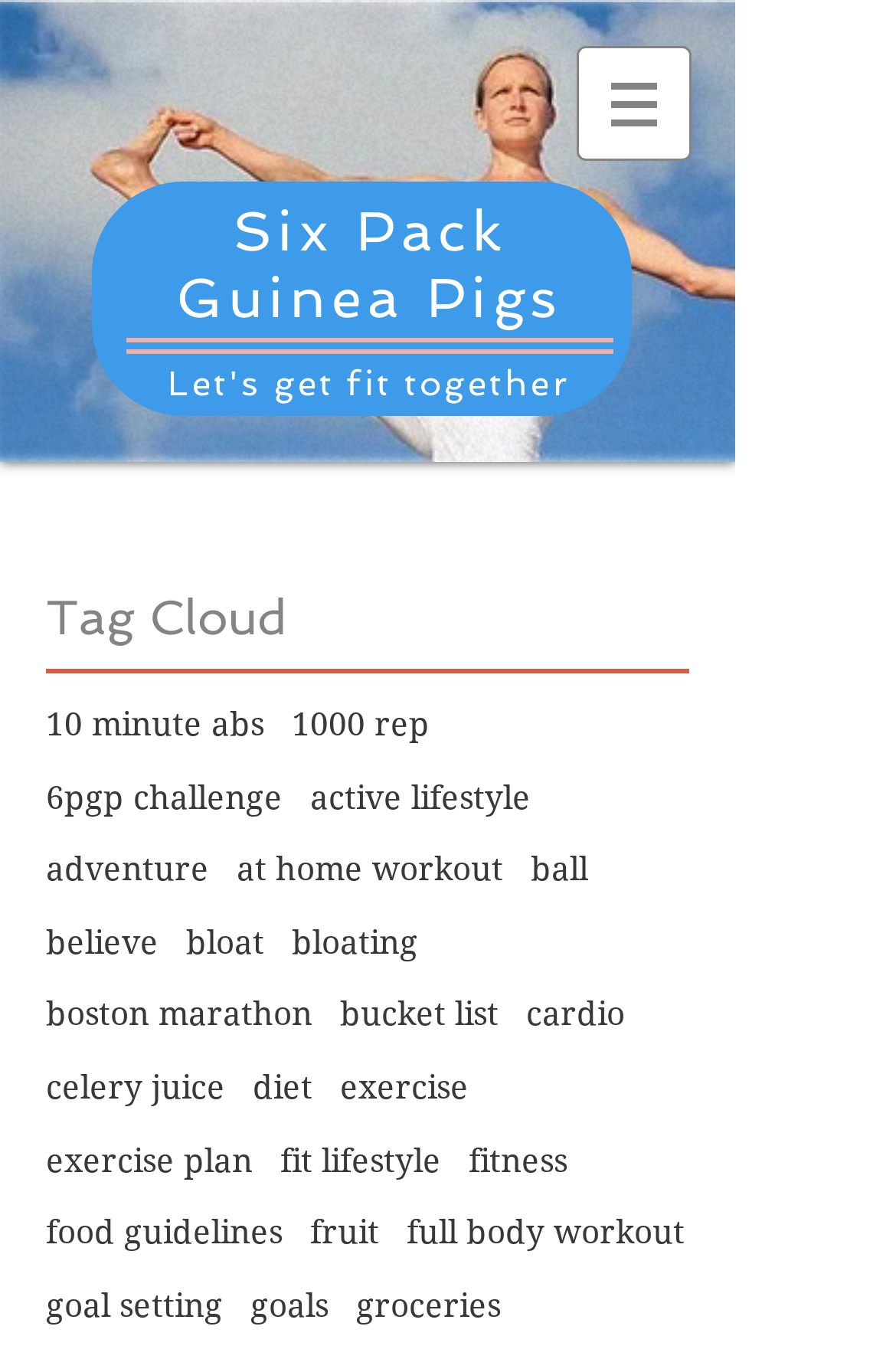Convey a detailed summary of the webpage, mentioning all key elements.

The webpage appears to be a fitness-related website, with a focus on workout plans and healthy living. At the top of the page, there is a navigation menu labeled "Site" with a button that has a popup menu. Next to the navigation menu, there is an image.

Below the navigation menu, there are two headings. The first heading reads "Six Pack Guinea Pigs" and has a link with the same text. The second heading reads "Let's get fit together".

On the left side of the page, there is a section labeled "Tag Cloud" that contains 20 links to various fitness-related topics, such as "10 minute abs", "1000 rep", "6pgp challenge", and "active lifestyle". These links are arranged in a vertical column, with the first link at the top and the last link at the bottom.

The links in the "Tag Cloud" section are densely packed, with little space between them. They cover a range of topics, including workout routines, healthy eating, and goal setting. The links are not grouped into categories, but rather appear to be a list of keywords related to fitness and wellness.

Overall, the webpage appears to be a resource for people looking to improve their physical fitness and adopt a healthier lifestyle. The "Tag Cloud" section provides a wealth of information on various fitness-related topics, and the headings at the top of the page suggest that the website may offer workout plans and motivational content.